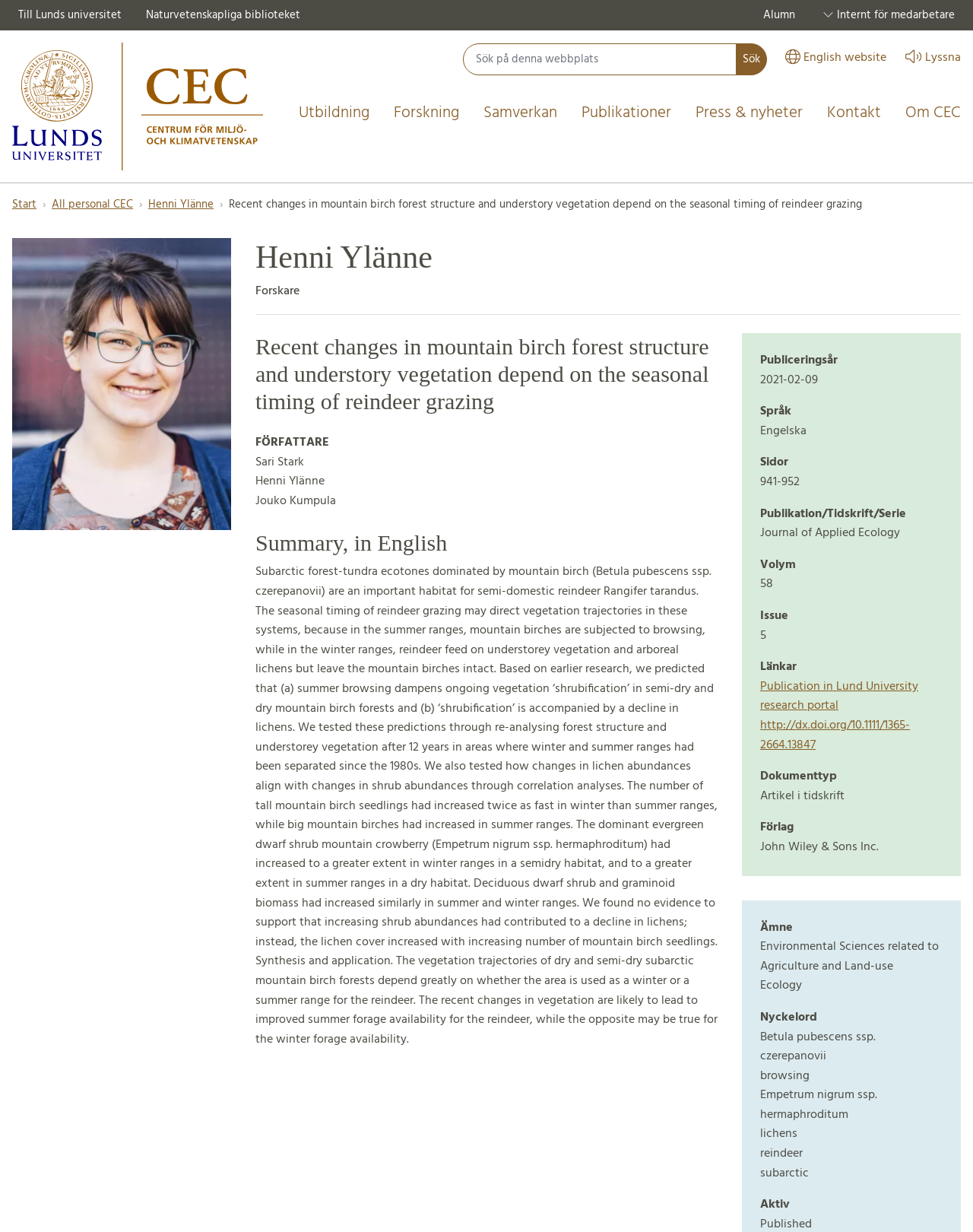Identify the bounding box coordinates of the region that needs to be clicked to carry out this instruction: "Learn more about Allay". Provide these coordinates as four float numbers ranging from 0 to 1, i.e., [left, top, right, bottom].

None